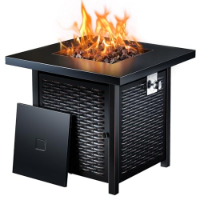Detail every visible element in the image extensively.

This image showcases a modern outdoor fire pit designed for propane use, featuring a sleek square shape with a robust stainless steel top. The fire pit is enclosed in an elegant black wicker cabinet that adds a stylish touch to outdoor spaces. Flames dance above the decorative rocks that fill the fire bowl, providing warmth and a captivating ambiance for gatherings. The left side of the unit includes a door that conceals the propane tank and controls, contributing to a neat and organized appearance. Ideal for enhancing backyard aesthetics, this fire pit serves as both a functional heating element and an attractive focal point for outdoor entertainment.